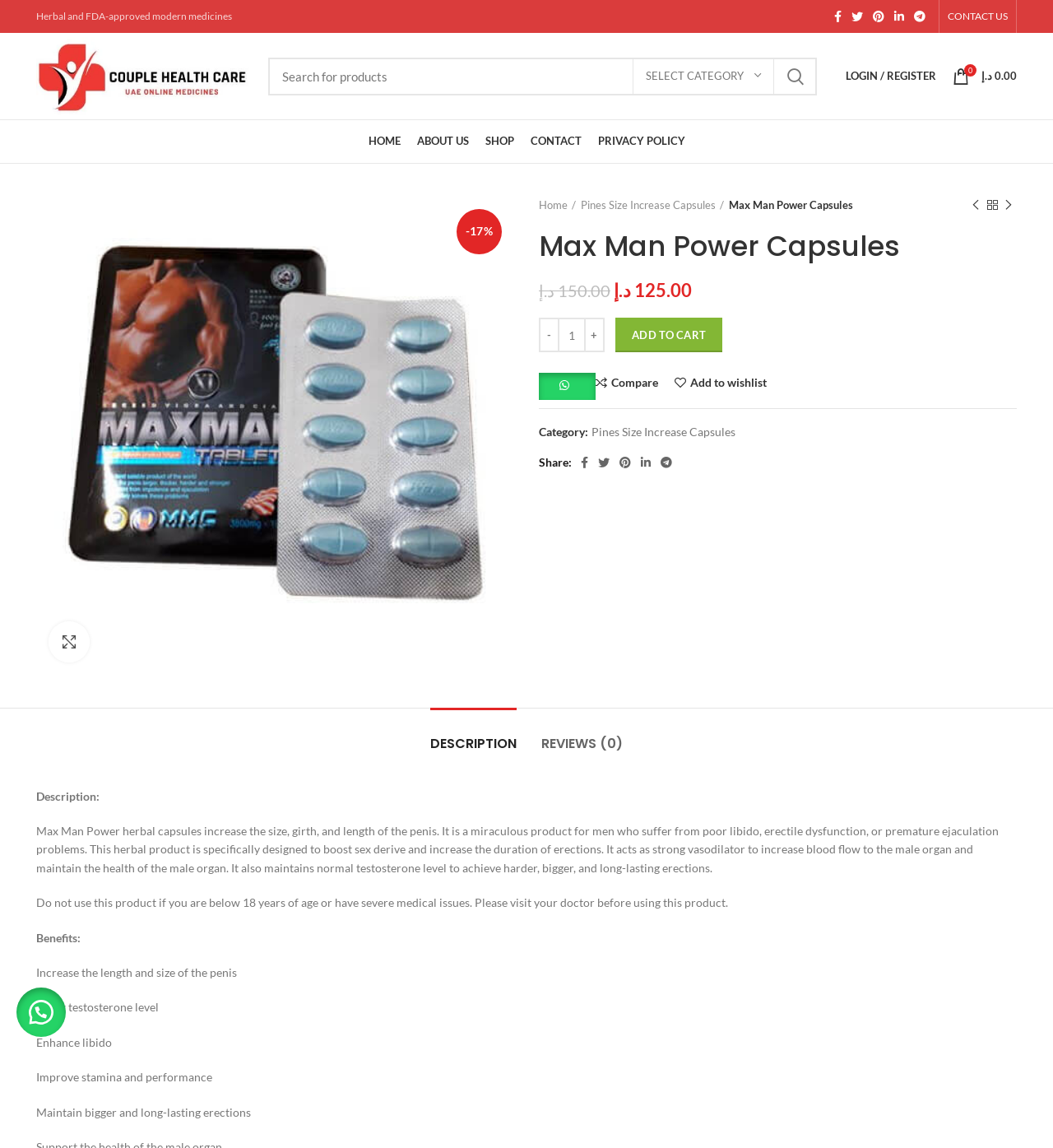Please predict the bounding box coordinates (top-left x, top-left y, bottom-right x, bottom-right y) for the UI element in the screenshot that fits the description: Reviews (0)

[0.514, 0.617, 0.591, 0.664]